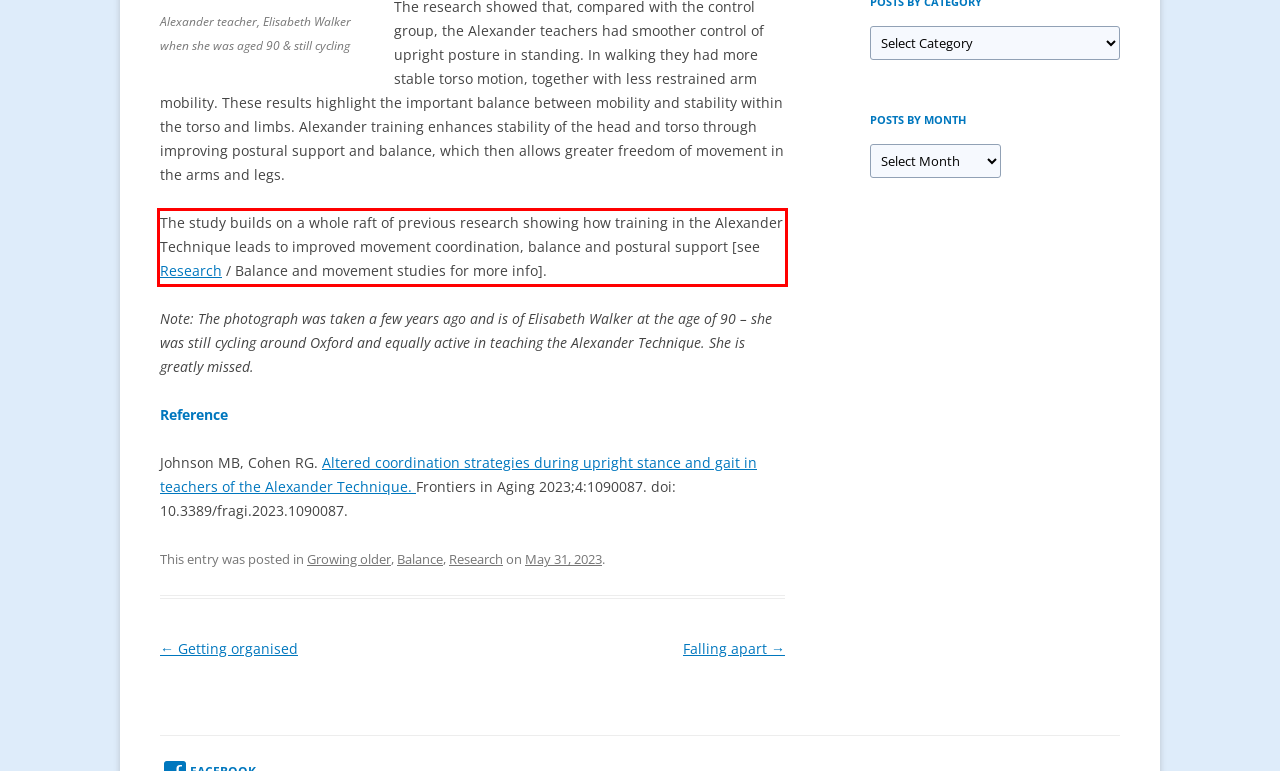Look at the screenshot of the webpage, locate the red rectangle bounding box, and generate the text content that it contains.

The study builds on a whole raft of previous research showing how training in the Alexander Technique leads to improved movement coordination, balance and postural support [see Research / Balance and movement studies for more info].